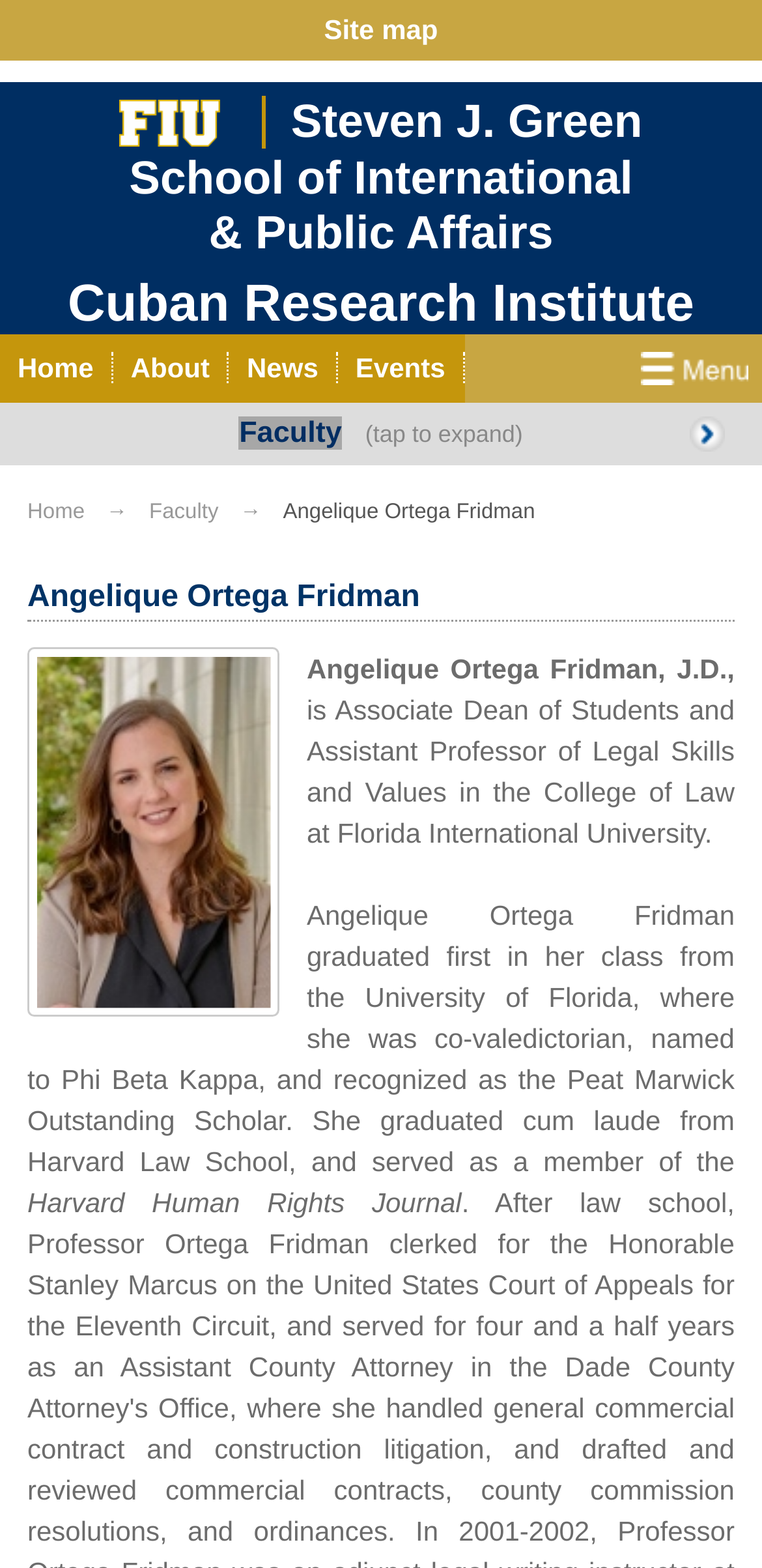Please identify the bounding box coordinates of the region to click in order to complete the task: "read about Angelique Ortega Fridman". The coordinates must be four float numbers between 0 and 1, specified as [left, top, right, bottom].

[0.036, 0.36, 0.964, 0.396]